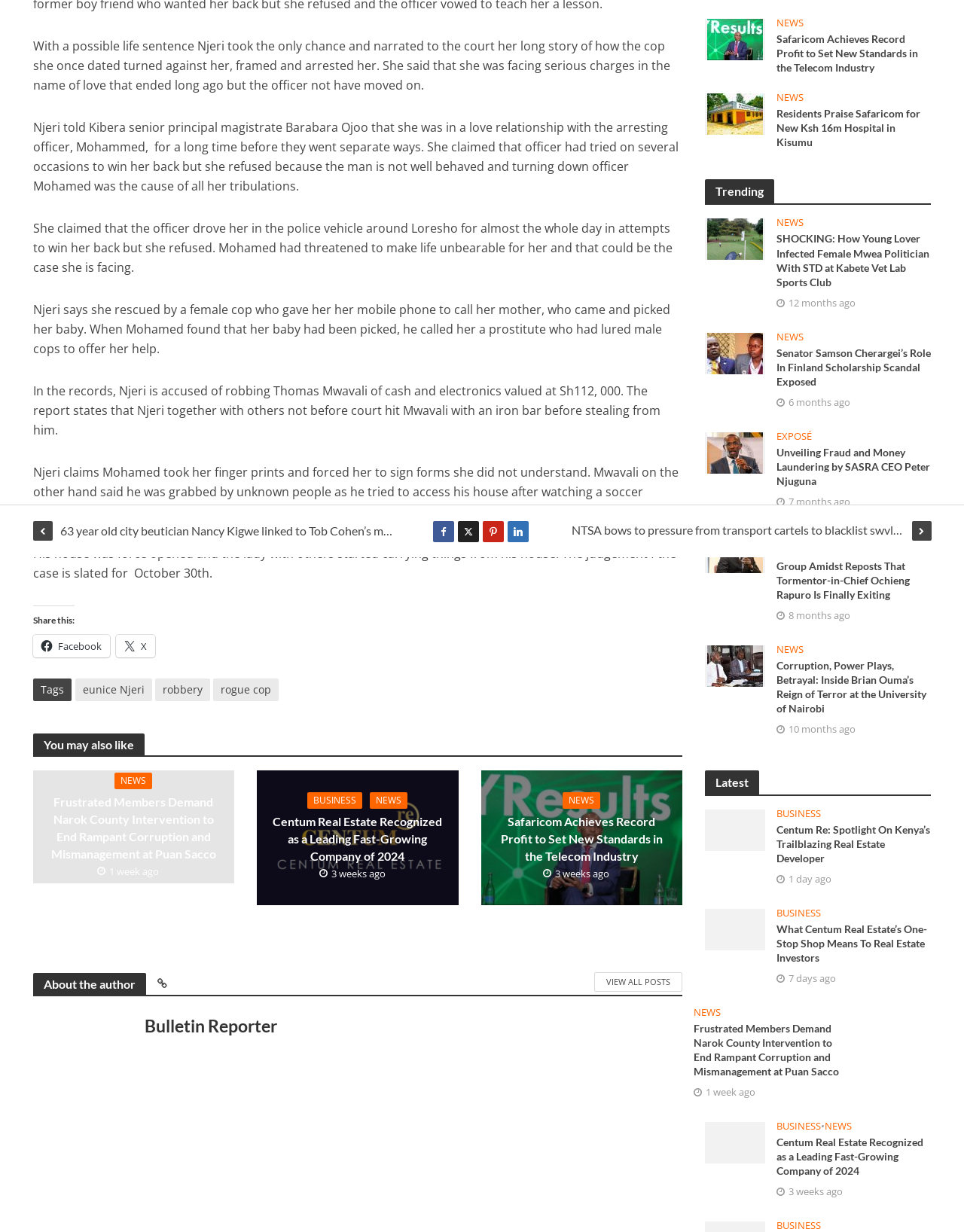Identify the bounding box coordinates for the UI element described as follows: "X". Ensure the coordinates are four float numbers between 0 and 1, formatted as [left, top, right, bottom].

[0.12, 0.516, 0.161, 0.534]